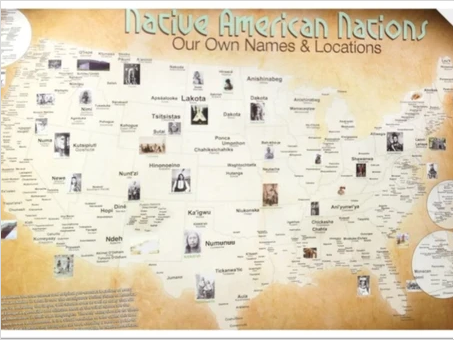What is emphasized by the map?
Can you offer a detailed and complete answer to this question?

According to the caption, the map emphasizes the cultural richness and diversity of Native American heritage, which implies that the map is designed to highlight the unique cultural aspects of each Native American nation.